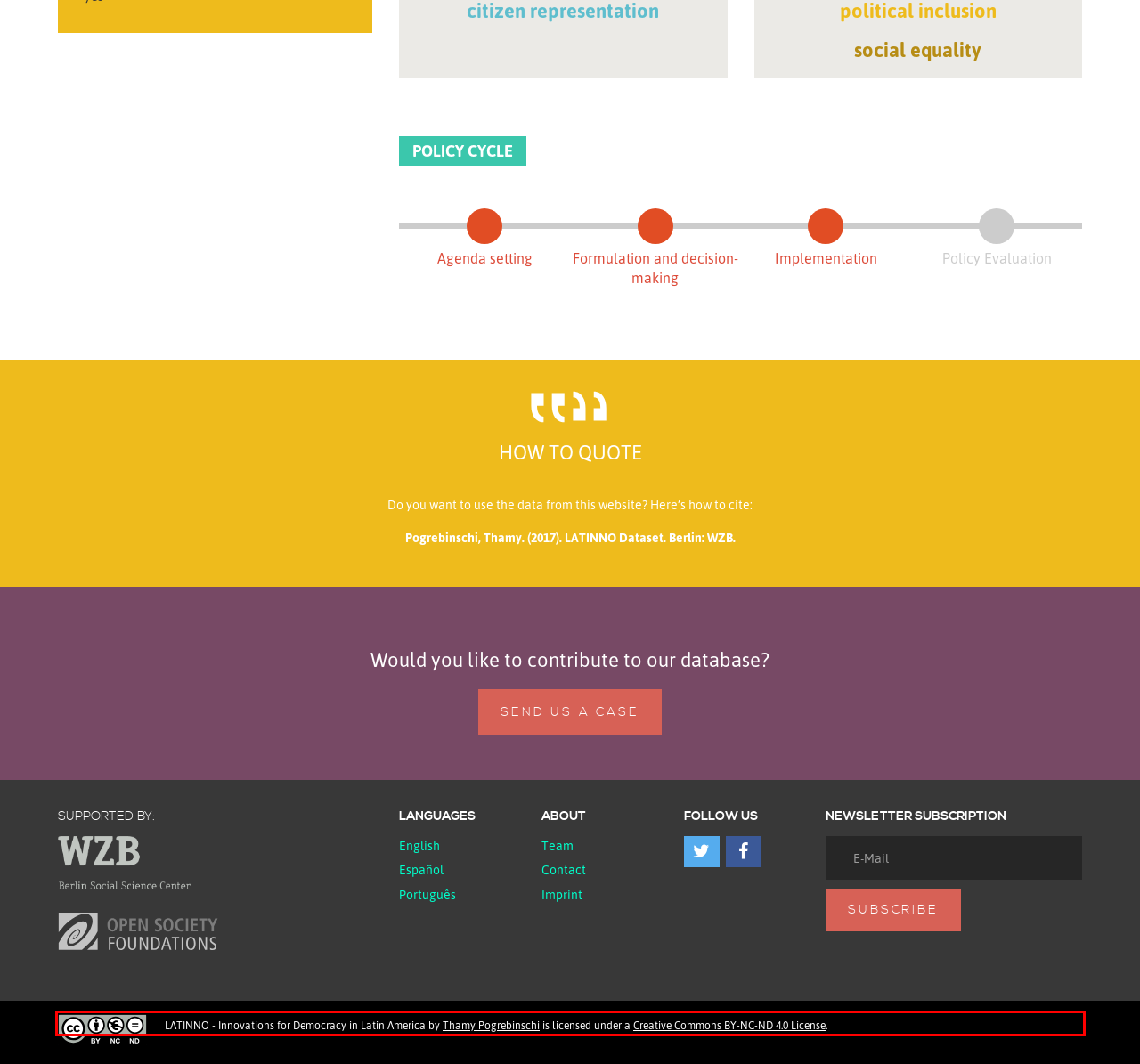Inspect the webpage screenshot that has a red bounding box and use OCR technology to read and display the text inside the red bounding box.

LATINNO - Innovations for Democracy in Latin America by Thamy Pogrebinschi is licensed under a Creative Commons BY-NC-ND 4.0 License.